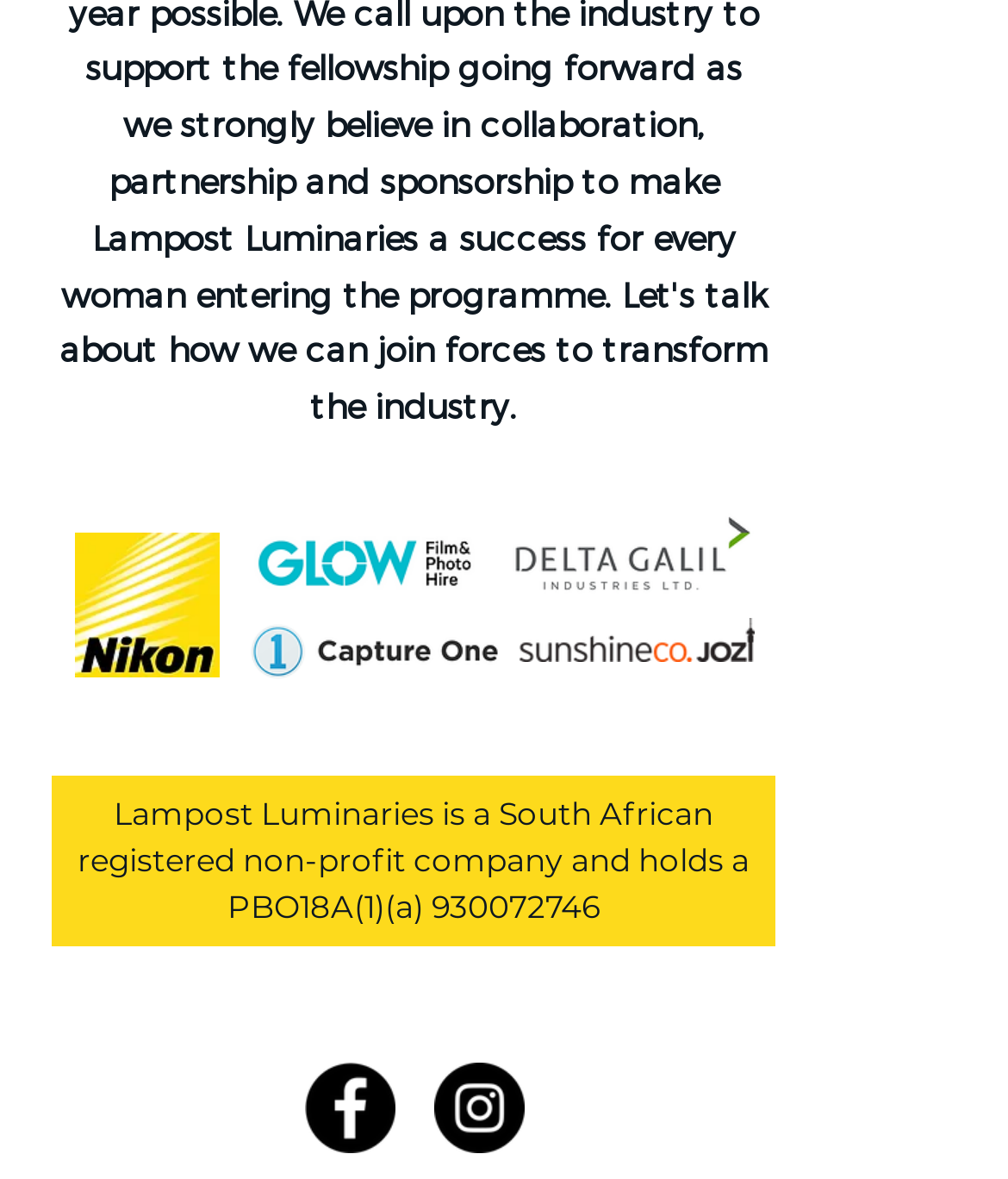Identify the bounding box coordinates of the HTML element based on this description: "blog".

None